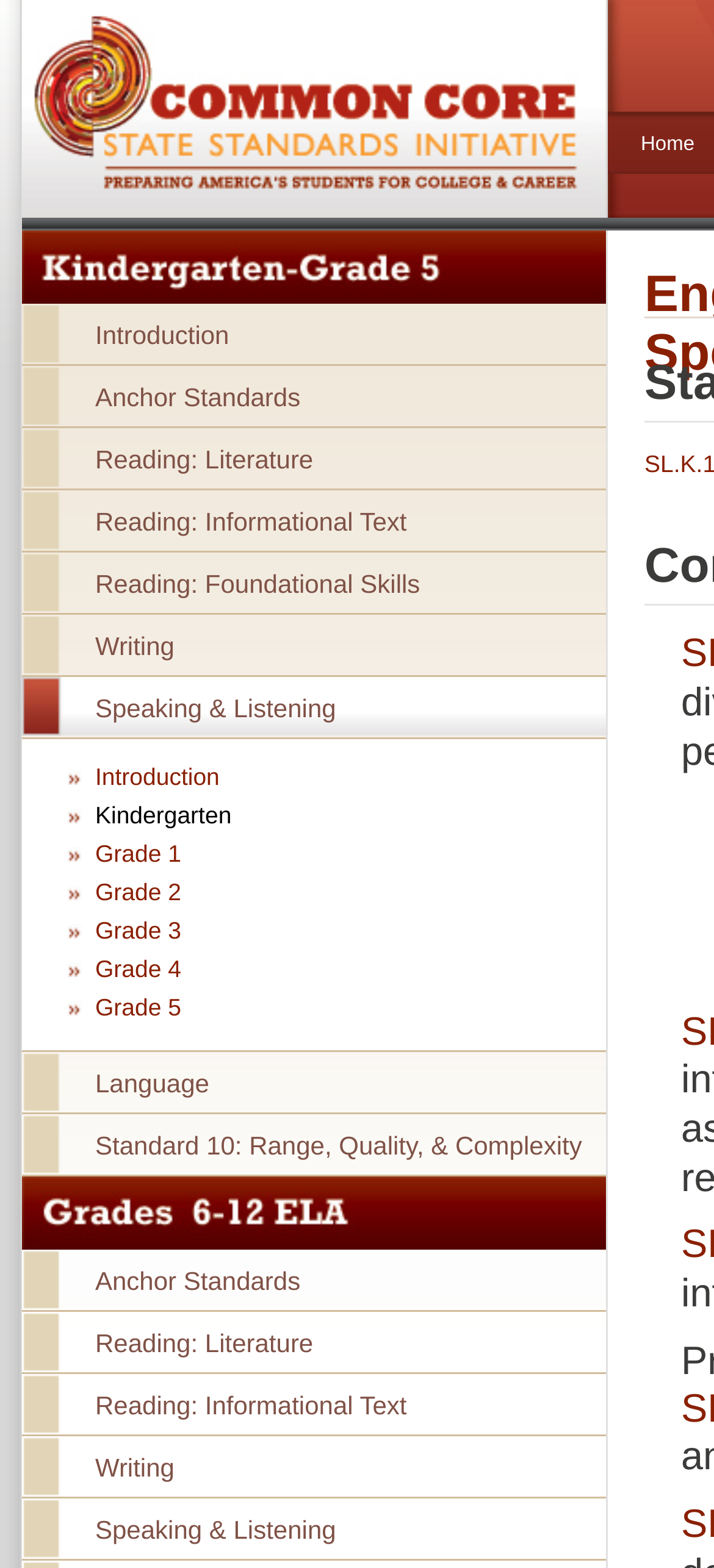Write an exhaustive caption that covers the webpage's main aspects.

This webpage is dedicated to the Common Core State Standards Initiative, specifically focusing on English Language Arts Standards for Speaking & Listening at the Kindergarten level. 

At the top of the page, there is a link to the introduction section. Below it, there are several sections, each with a heading and a list of links. The first section is "Anchor Standards", which has four links to different anchor standards for Reading, Writing, Speaking and Listening, and Language. 

The next section is "Reading: Literature", which has links to different grade levels, from Kindergarten to Grade 5. Similarly, there are sections for "Reading: Informational Text" and "Reading: Foundational Skills", each with links to different grade levels. 

Finally, there is a section for "Writing", which also has links to different grade levels, from Kindergarten to Grade 5. Each section has a clear hierarchy, with the heading at the top and the links to specific grade levels or standards below. The layout is organized and easy to navigate, making it simple to find specific information within the webpage.